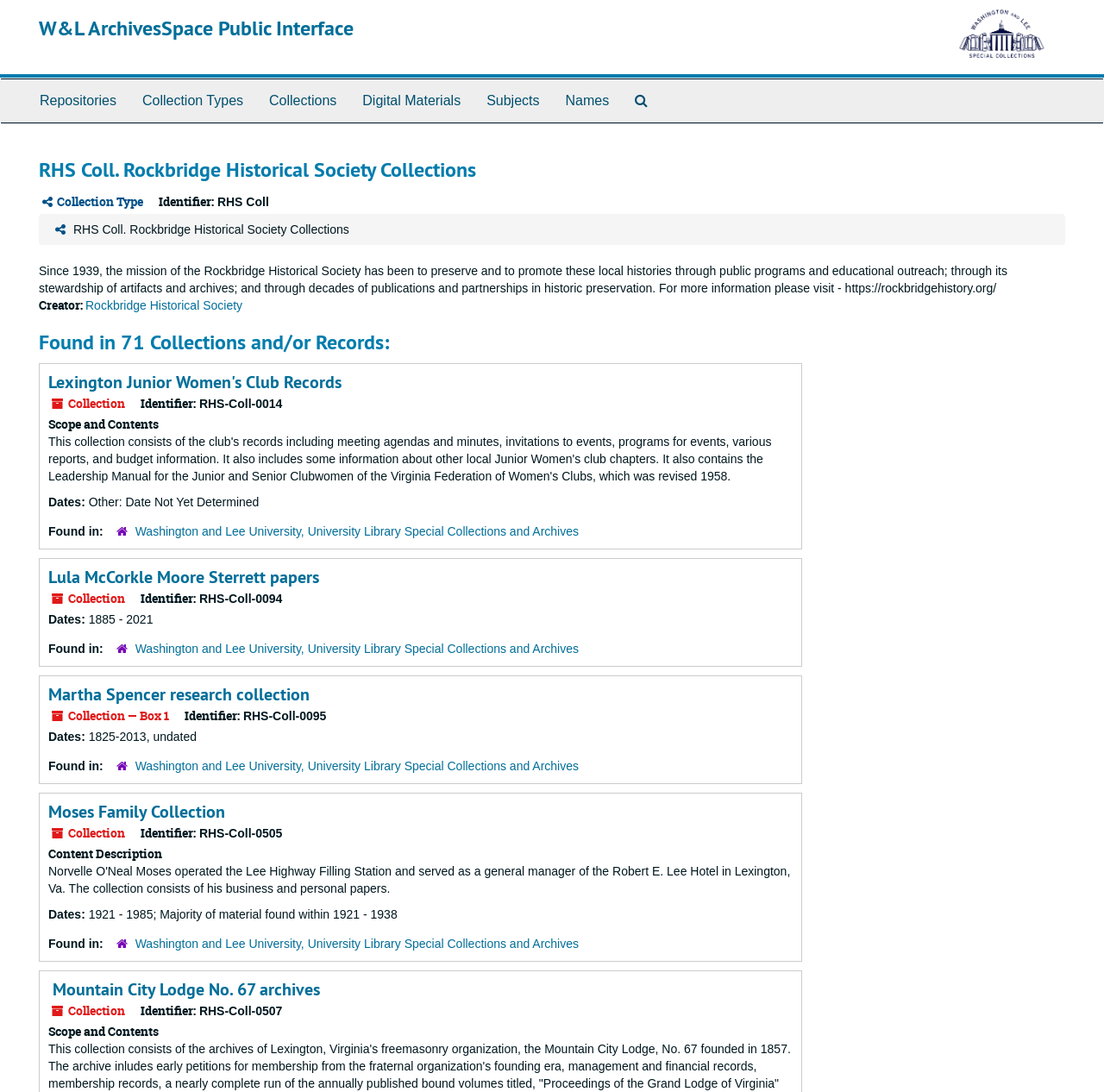Please reply to the following question using a single word or phrase: 
What is the name of the historical society?

Rockbridge Historical Society